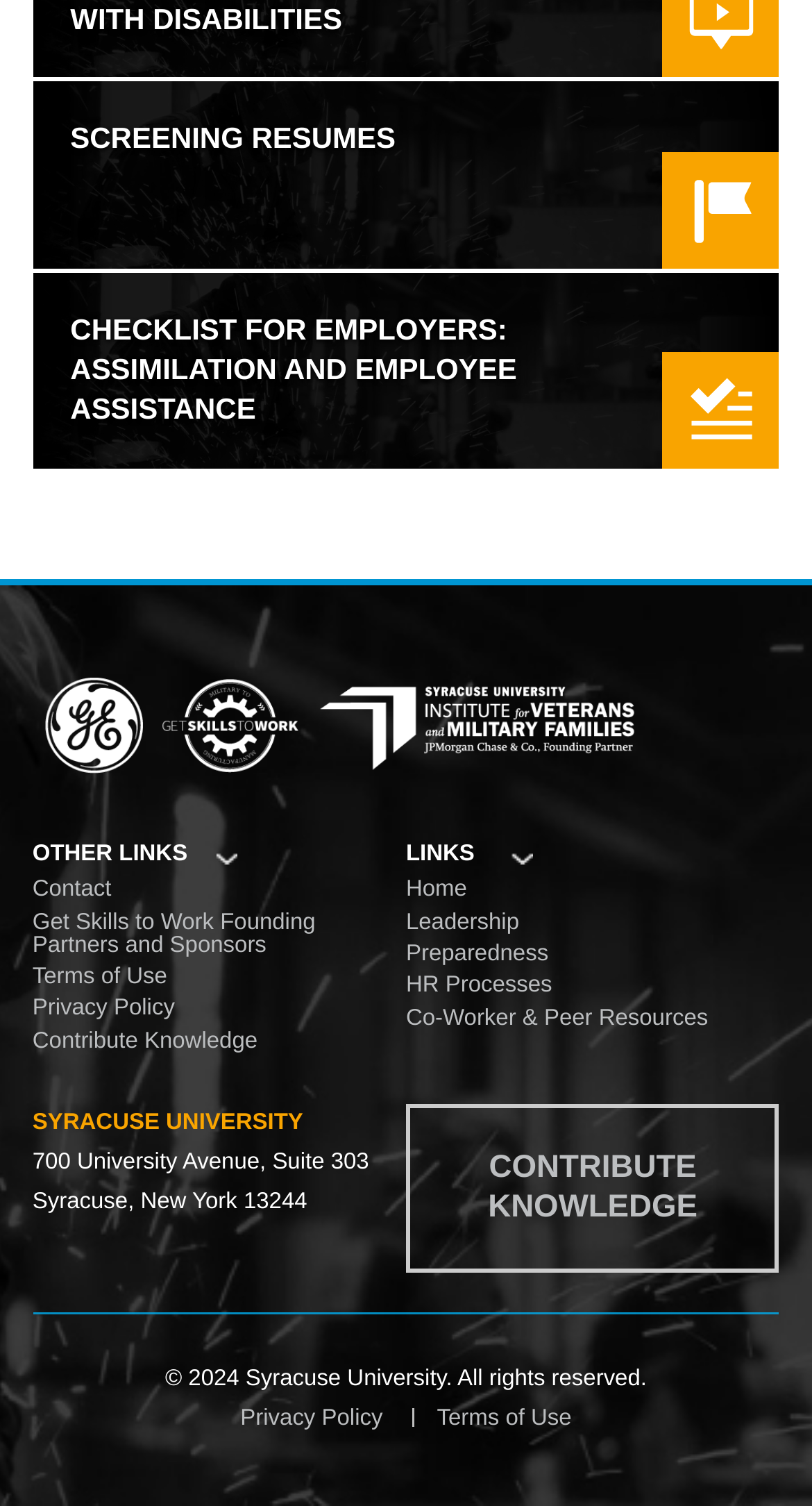Locate the bounding box coordinates of the element you need to click to accomplish the task described by this instruction: "Click on the 'SCREENING RESUMES' link".

[0.04, 0.054, 0.96, 0.179]